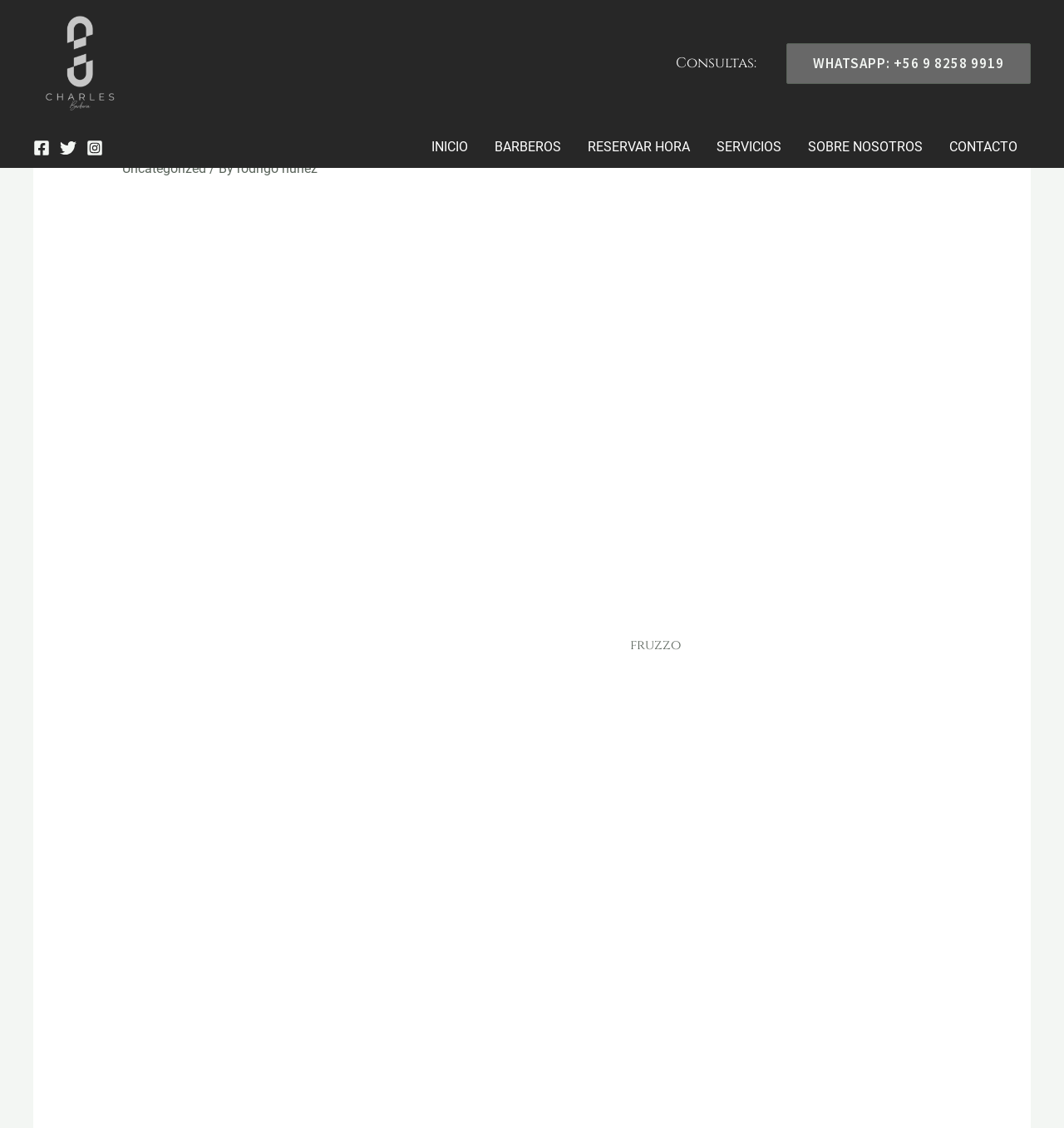Provide the bounding box coordinates for the specified HTML element described in this description: "Terms and Conditions". The coordinates should be four float numbers ranging from 0 to 1, in the format [left, top, right, bottom].

None